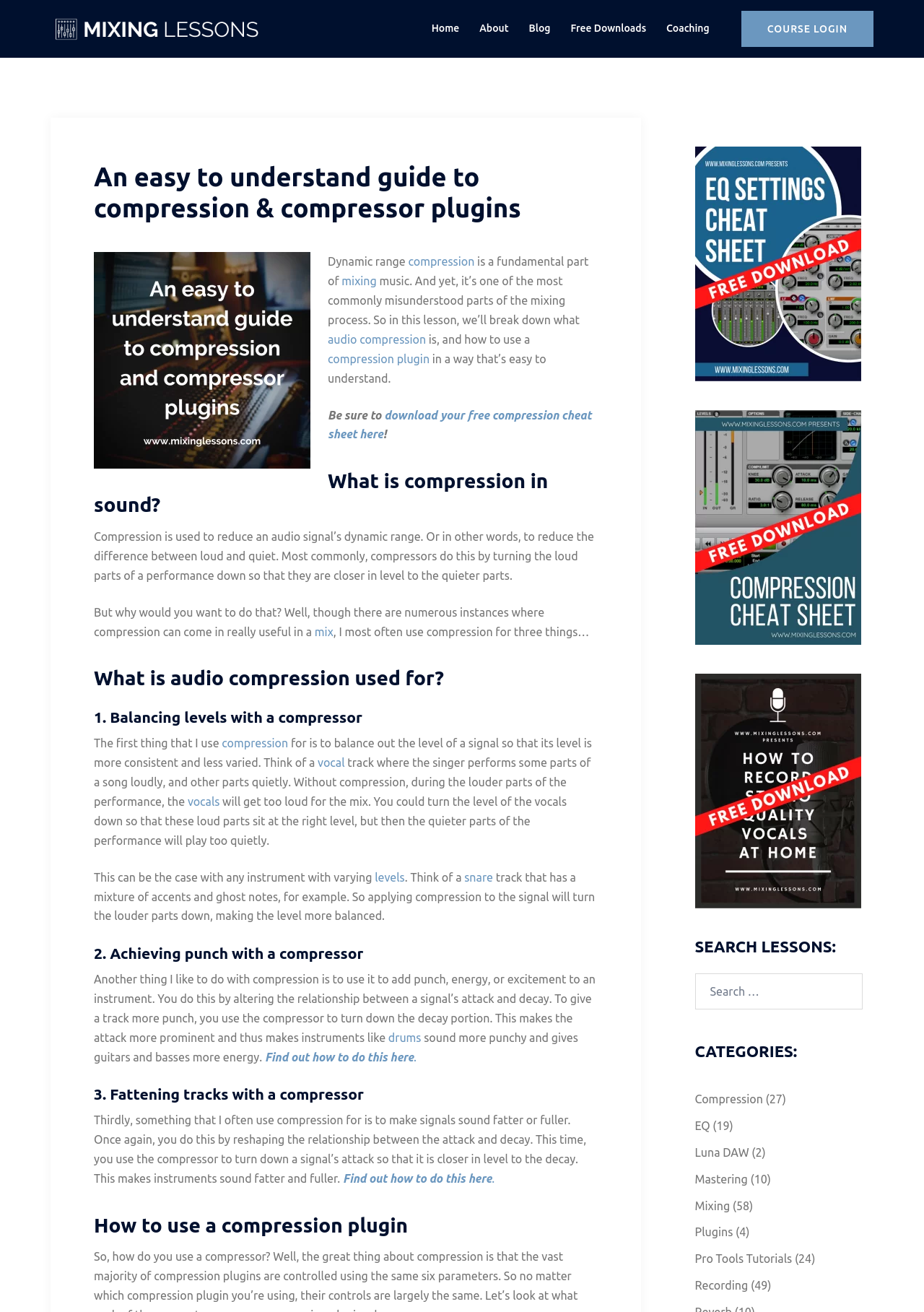What is the purpose of balancing levels with a compressor?
Utilize the information in the image to give a detailed answer to the question.

The purpose of balancing levels with a compressor is to make the level of a signal more consistent and less varied. This is especially useful for instruments with varying levels, such as vocals or snare tracks, where the loud parts can be turned down to make the level more balanced.